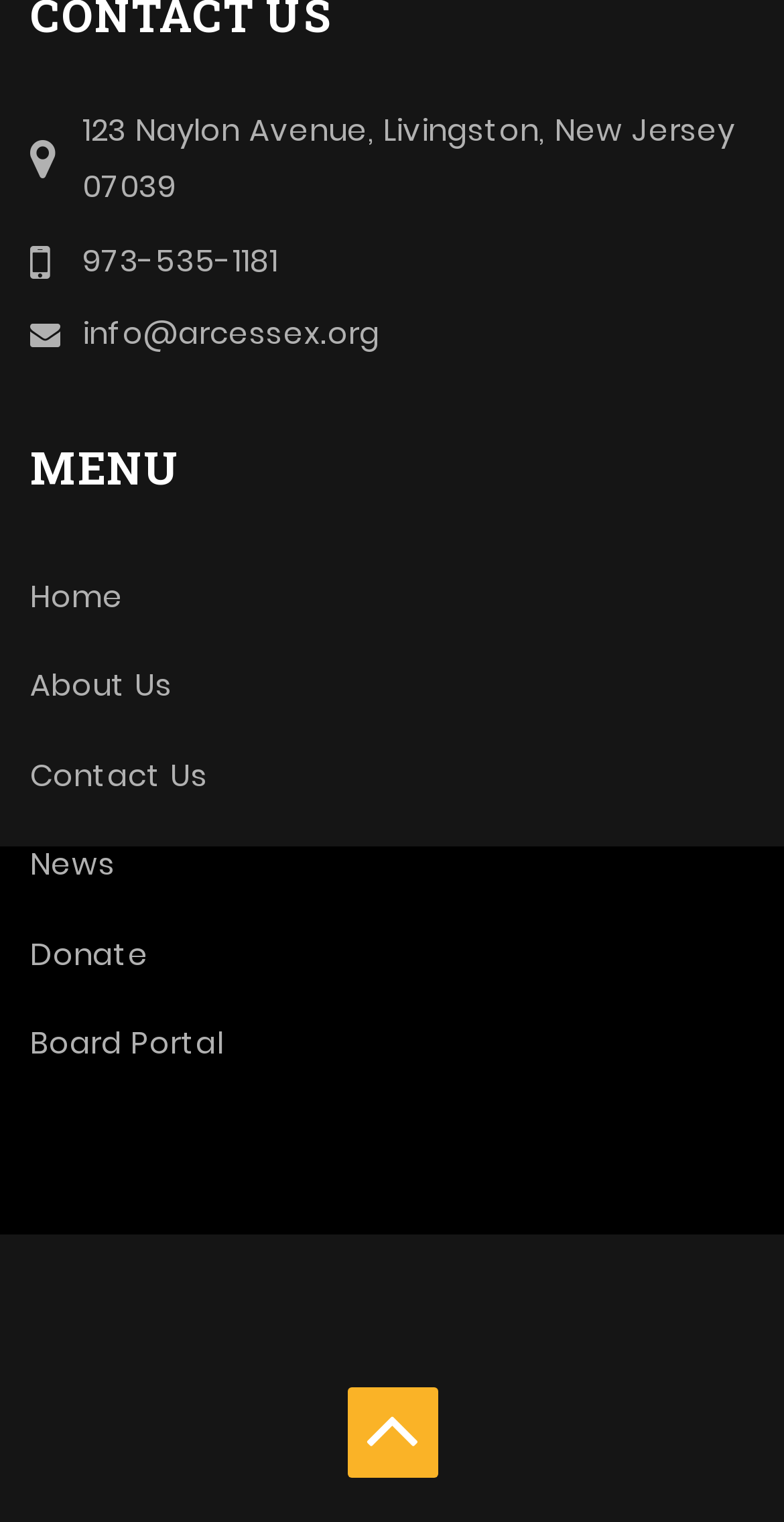Find the bounding box coordinates for the HTML element described as: "Board Portal". The coordinates should consist of four float values between 0 and 1, i.e., [left, top, right, bottom].

[0.038, 0.657, 0.285, 0.716]